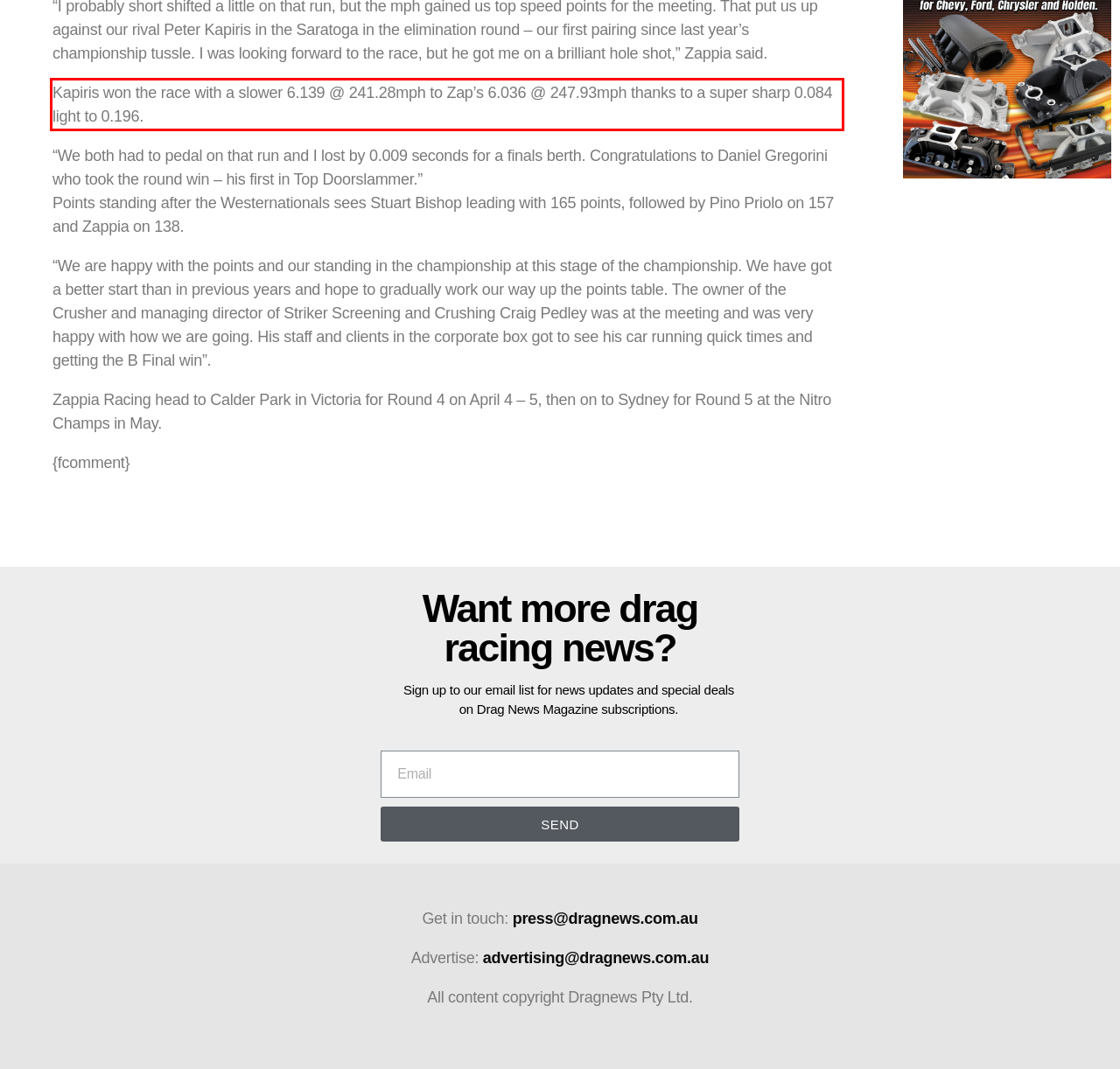Perform OCR on the text inside the red-bordered box in the provided screenshot and output the content.

Kapiris won the race with a slower 6.139 @ 241.28mph to Zap’s 6.036 @ 247.93mph thanks to a super sharp 0.084 light to 0.196.